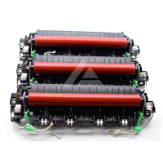What color are the fuser rollers?
Provide a detailed answer to the question using information from the image.

The fuser rollers are nestled within a black housing and are distinctively red in color, showcasing the intricate engineering behind these essential printer parts.